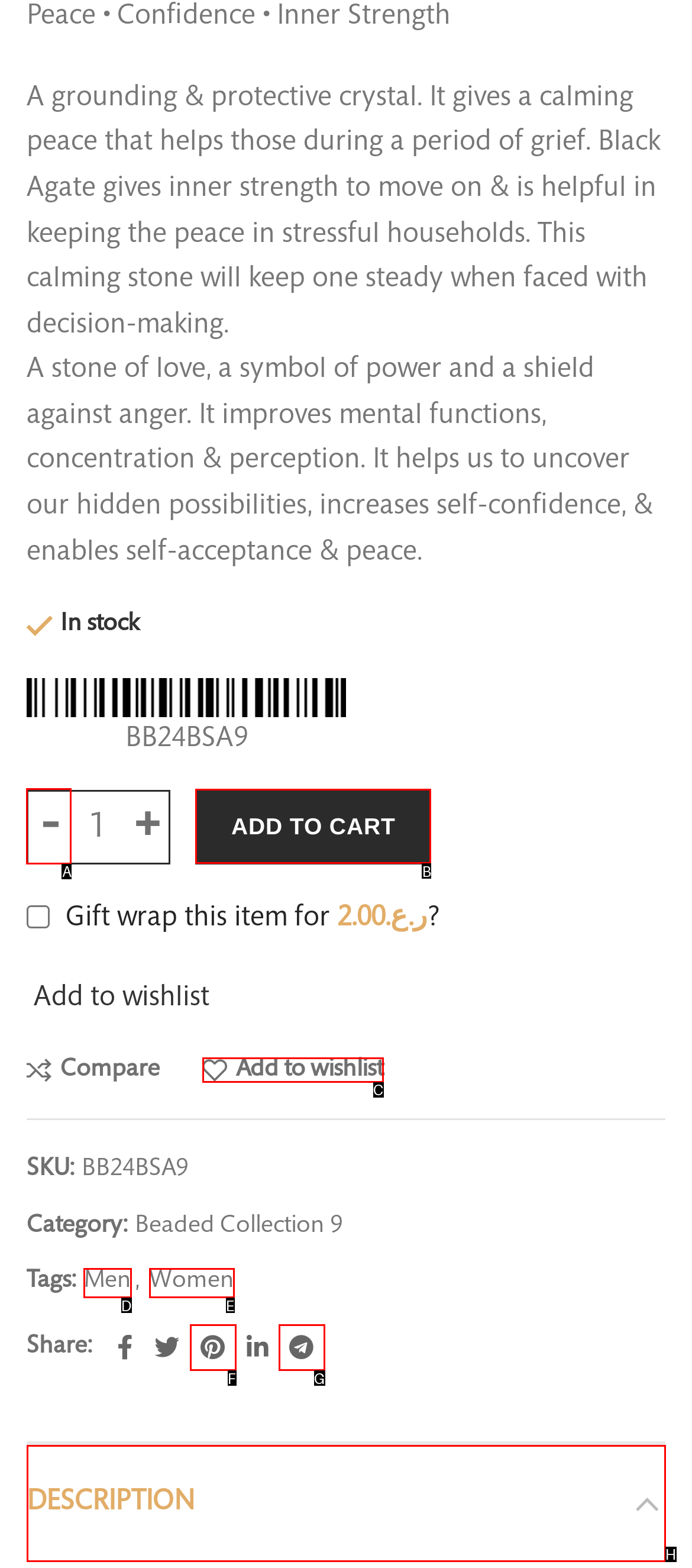Select the option I need to click to accomplish this task: Click the '-' button to decrease the quantity
Provide the letter of the selected choice from the given options.

A